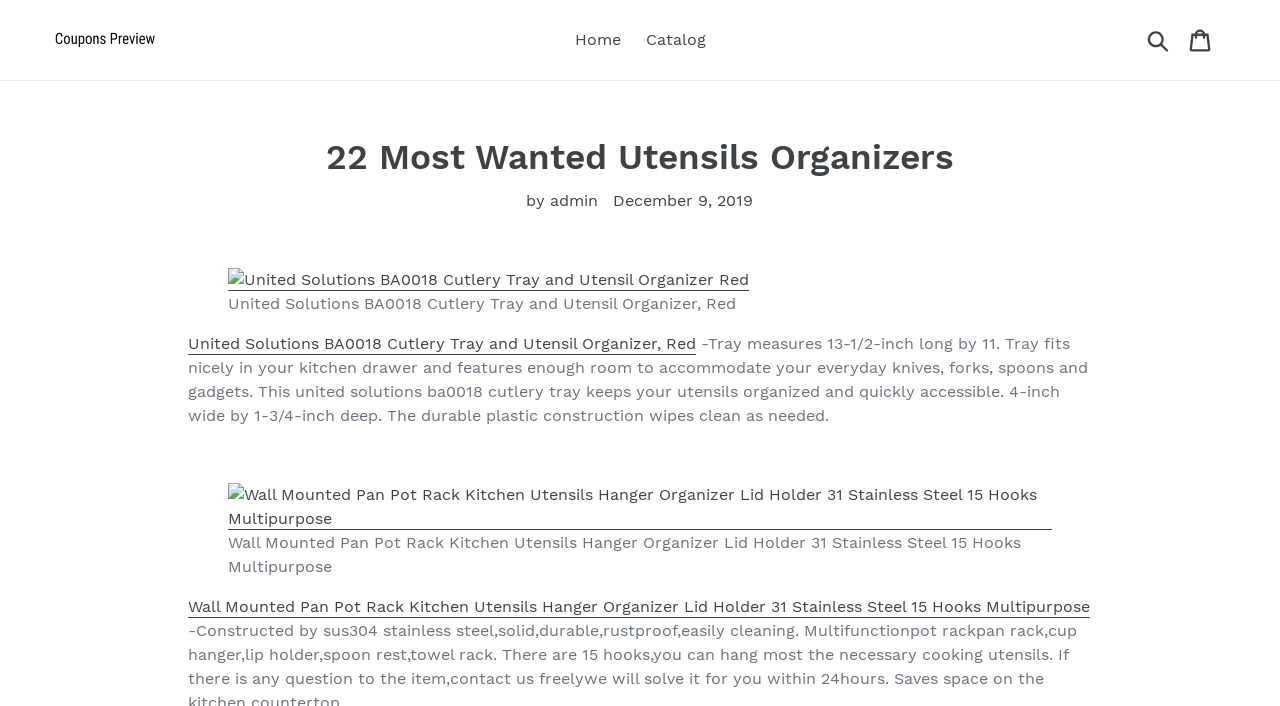Determine the bounding box coordinates of the section I need to click to execute the following instruction: "View the 'United Solutions BA0018 Cutlery Tray and Utensil Organizer, Red' product". Provide the coordinates as four float numbers between 0 and 1, i.e., [left, top, right, bottom].

[0.178, 0.382, 0.585, 0.412]